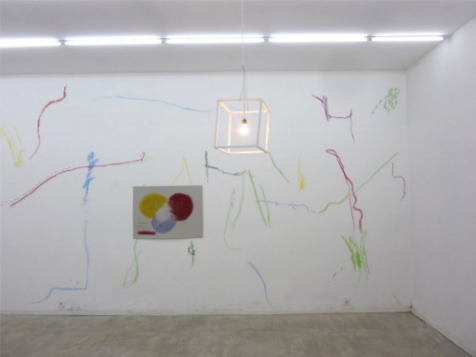Refer to the screenshot and answer the following question in detail:
What shape is featured in the framed artwork?

The caption specifically states that the framed artwork features 'overlapping circles' in red, blue, and yellow, making it clear that the shape present in the artwork is circles.